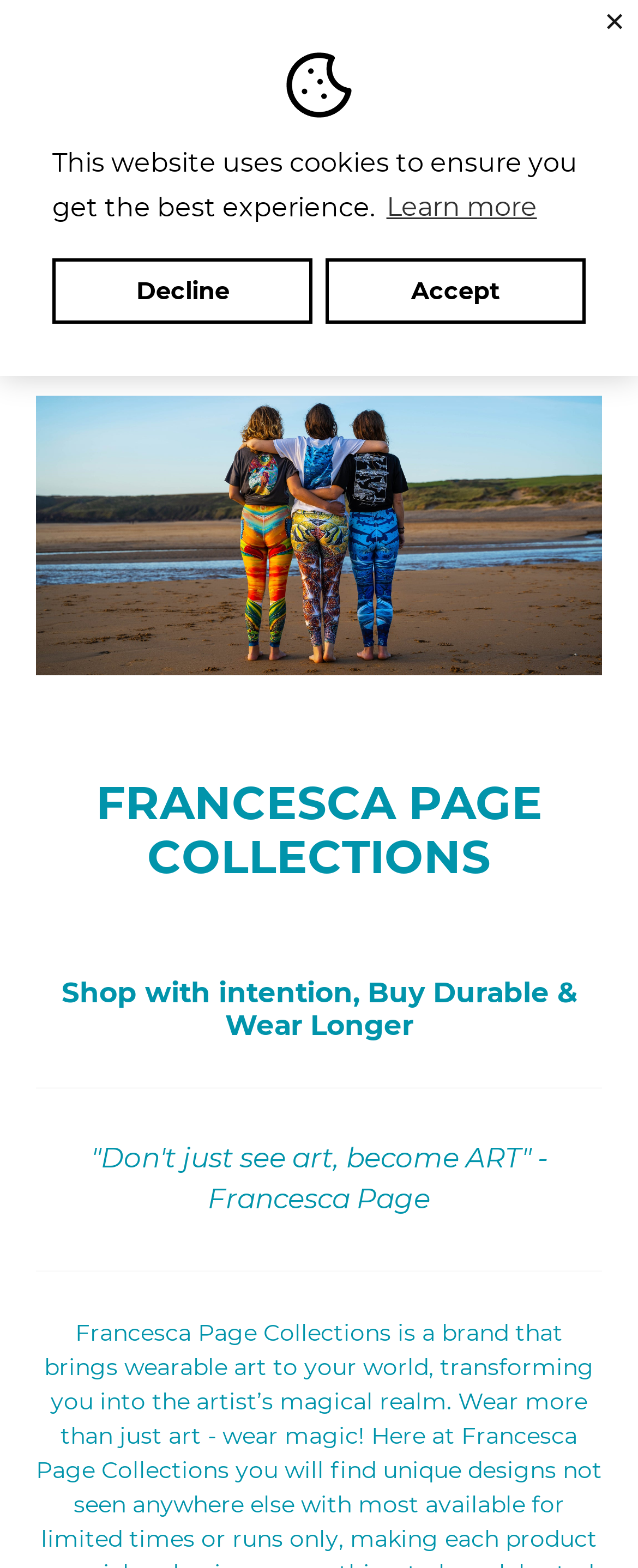Locate the bounding box coordinates of the clickable element to fulfill the following instruction: "Search for products". Provide the coordinates as four float numbers between 0 and 1 in the format [left, top, right, bottom].

[0.536, 0.076, 0.644, 0.121]